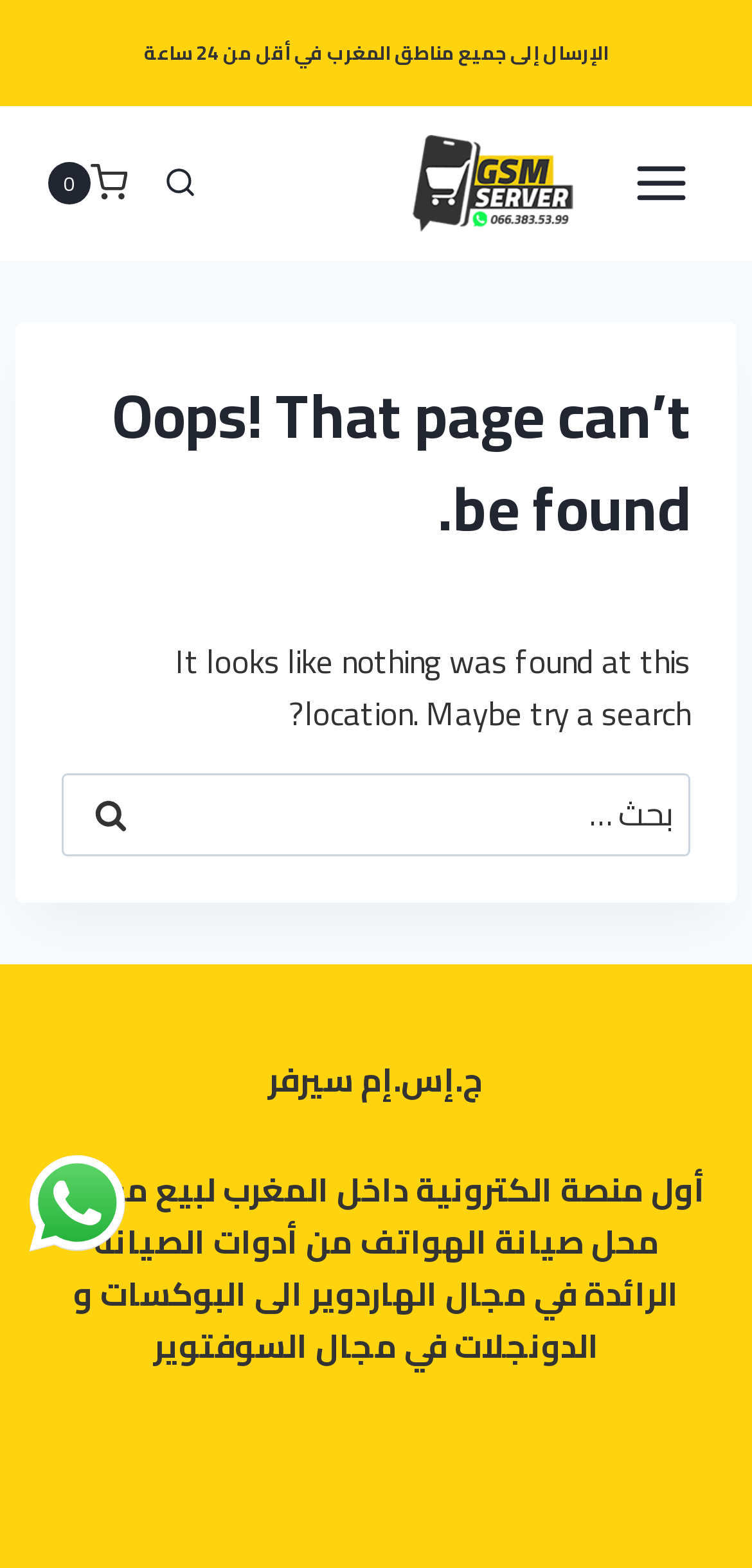Identify the bounding box coordinates for the element that needs to be clicked to fulfill this instruction: "View shopping cart". Provide the coordinates in the format of four float numbers between 0 and 1: [left, top, right, bottom].

[0.062, 0.103, 0.169, 0.13]